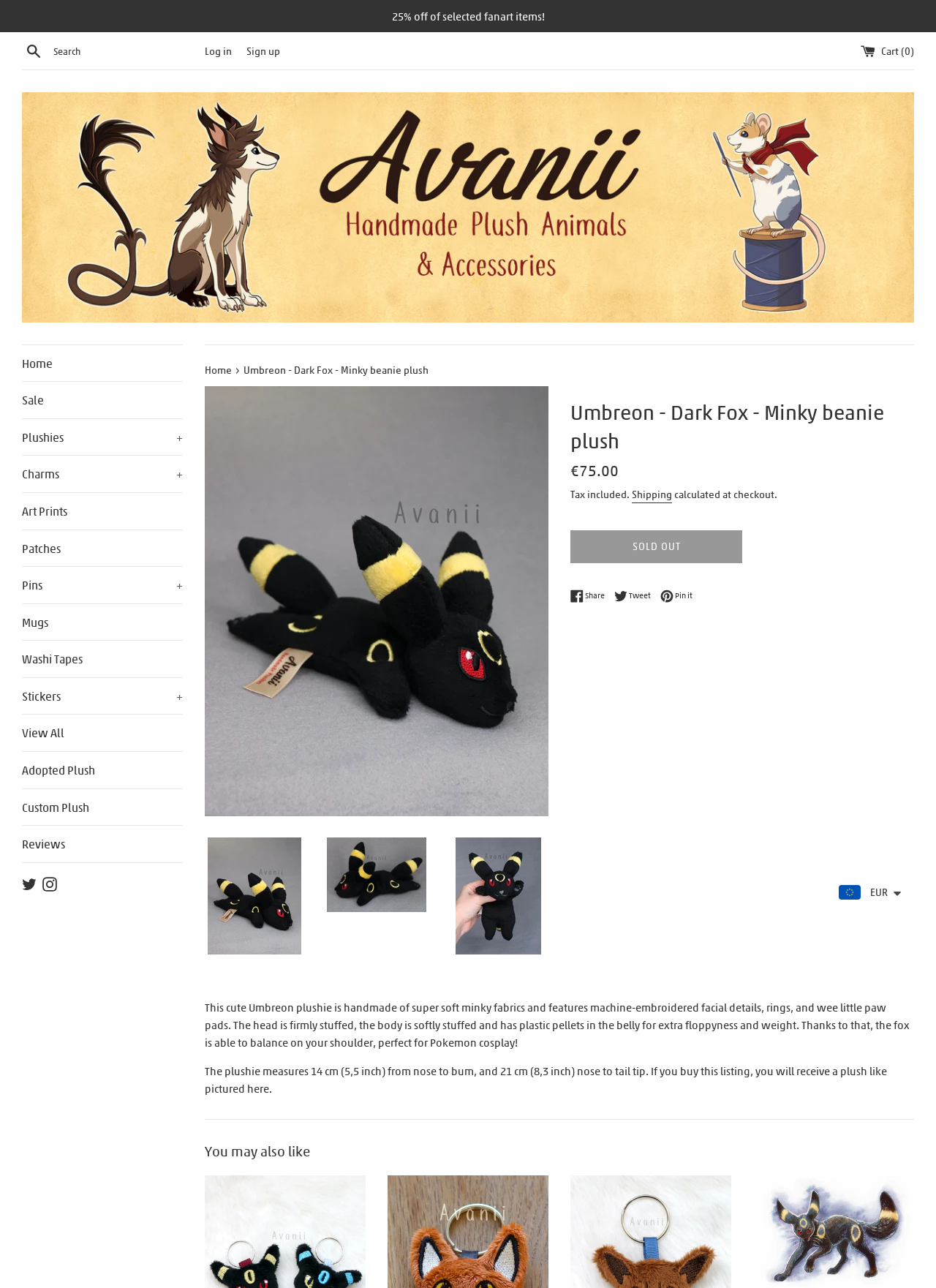What is the purpose of the plastic pellets in the belly?
Look at the image and respond with a one-word or short phrase answer.

Extra floppyness and weight